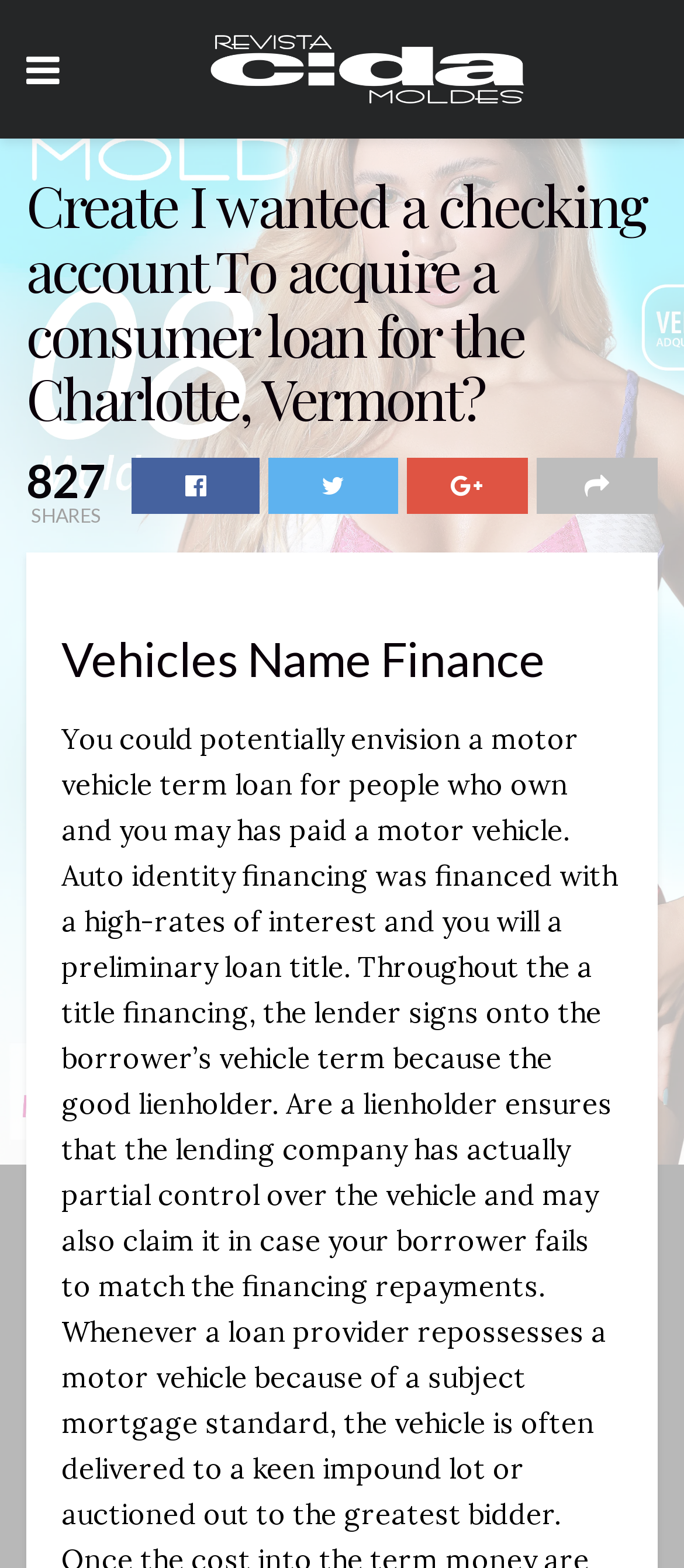Given the webpage screenshot and the description, determine the bounding box coordinates (top-left x, top-left y, bottom-right x, bottom-right y) that define the location of the UI element matching this description: Share on Twitter

[0.393, 0.292, 0.581, 0.328]